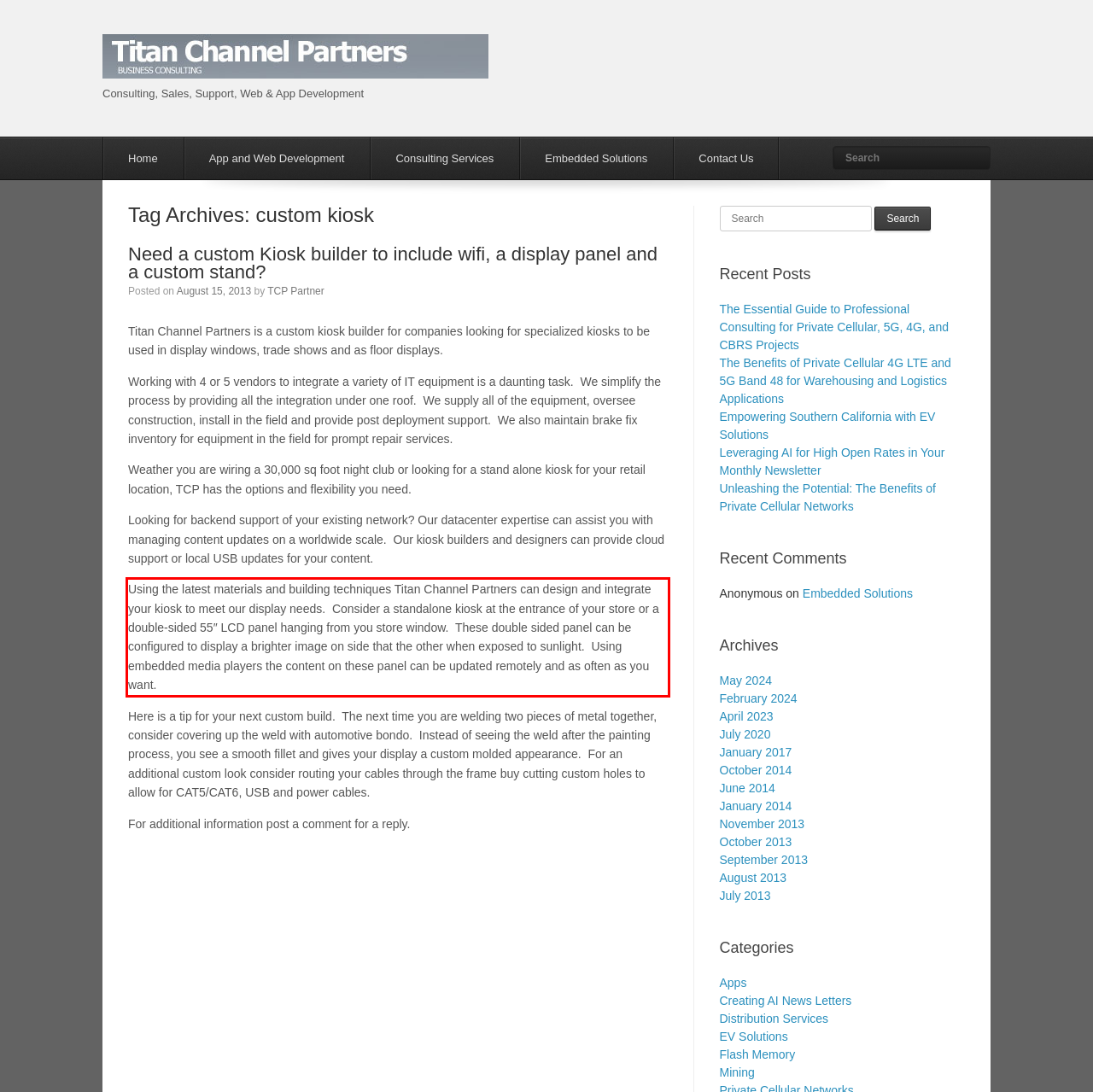Extract and provide the text found inside the red rectangle in the screenshot of the webpage.

Using the latest materials and building techniques Titan Channel Partners can design and integrate your kiosk to meet our display needs. Consider a standalone kiosk at the entrance of your store or a double-sided 55″ LCD panel hanging from you store window. These double sided panel can be configured to display a brighter image on side that the other when exposed to sunlight. Using embedded media players the content on these panel can be updated remotely and as often as you want.